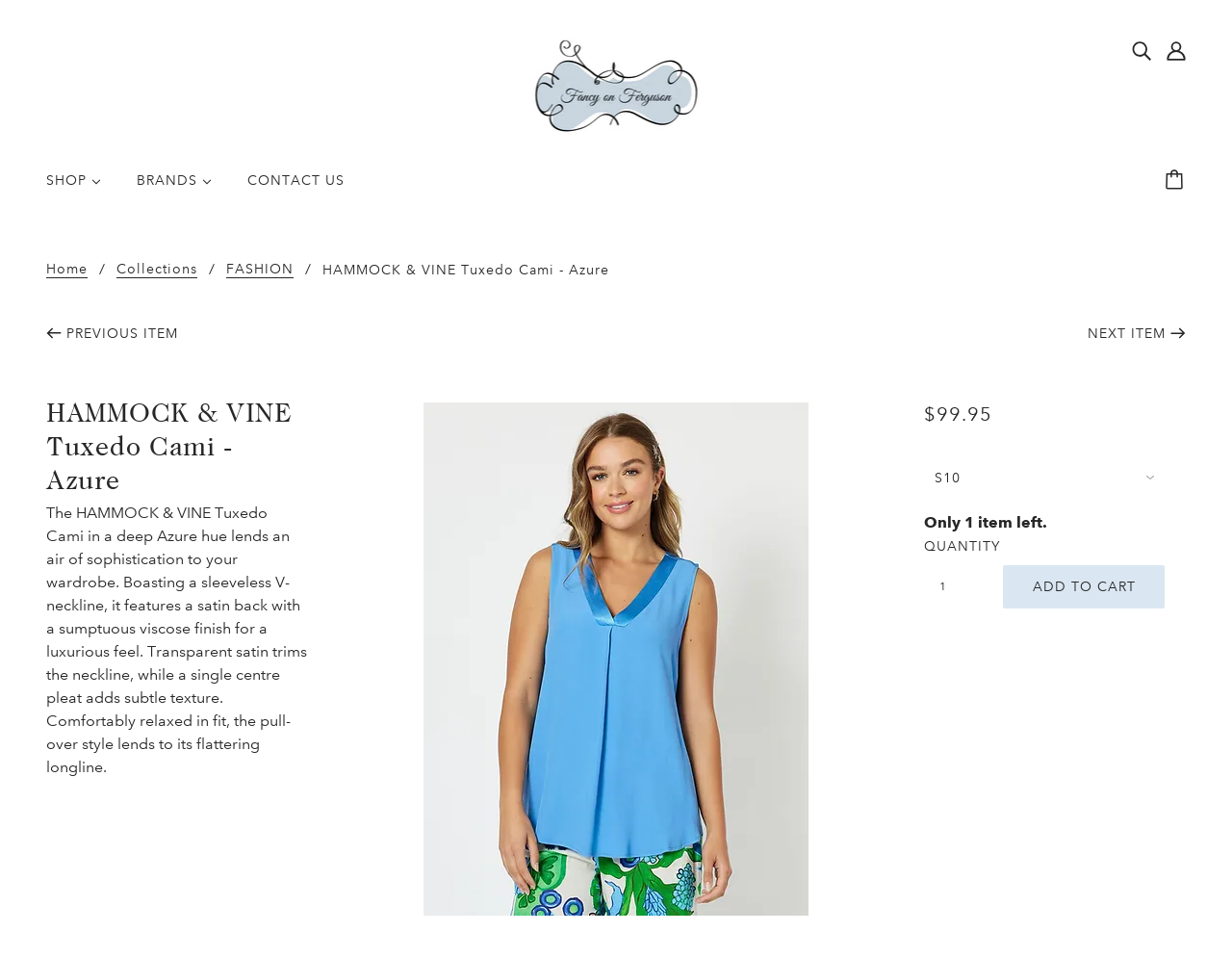Offer a meticulous caption that includes all visible features of the webpage.

This webpage is an e-commerce product page for the "HAMMOCK & VINE Tuxedo Cami" in Azure color. At the top, there is a banner with the website's logo, "Fancy on Ferguson Online", accompanied by a search icon and account icon on the right side. Below the banner, there is a navigation menu with three main links: "SHOP", "BRANDS", and "CONTACT US".

On the left side of the page, there is a header section with links to "Home", "Collections", and "FASHION". The product title, "HAMMOCK & VINE Tuxedo Cami - Azure", is displayed prominently in this section.

The product information is presented in the center of the page. There is a large image of the product, and below it, the product description is provided in a paragraph. The description highlights the features of the cami, including its sleeveless V-neckline, satin back, and luxurious viscose finish.

To the right of the product image, there is a section displaying the product price, "$99.95", and a notification that only one item is left in stock. Below this, there is a dropdown menu for selecting product variants, a quantity selector, and an "ADD TO CART" button.

At the bottom of the page, there are two navigation links, "PREVIOUS ITEM" and "NEXT ITEM", with accompanying arrow icons.